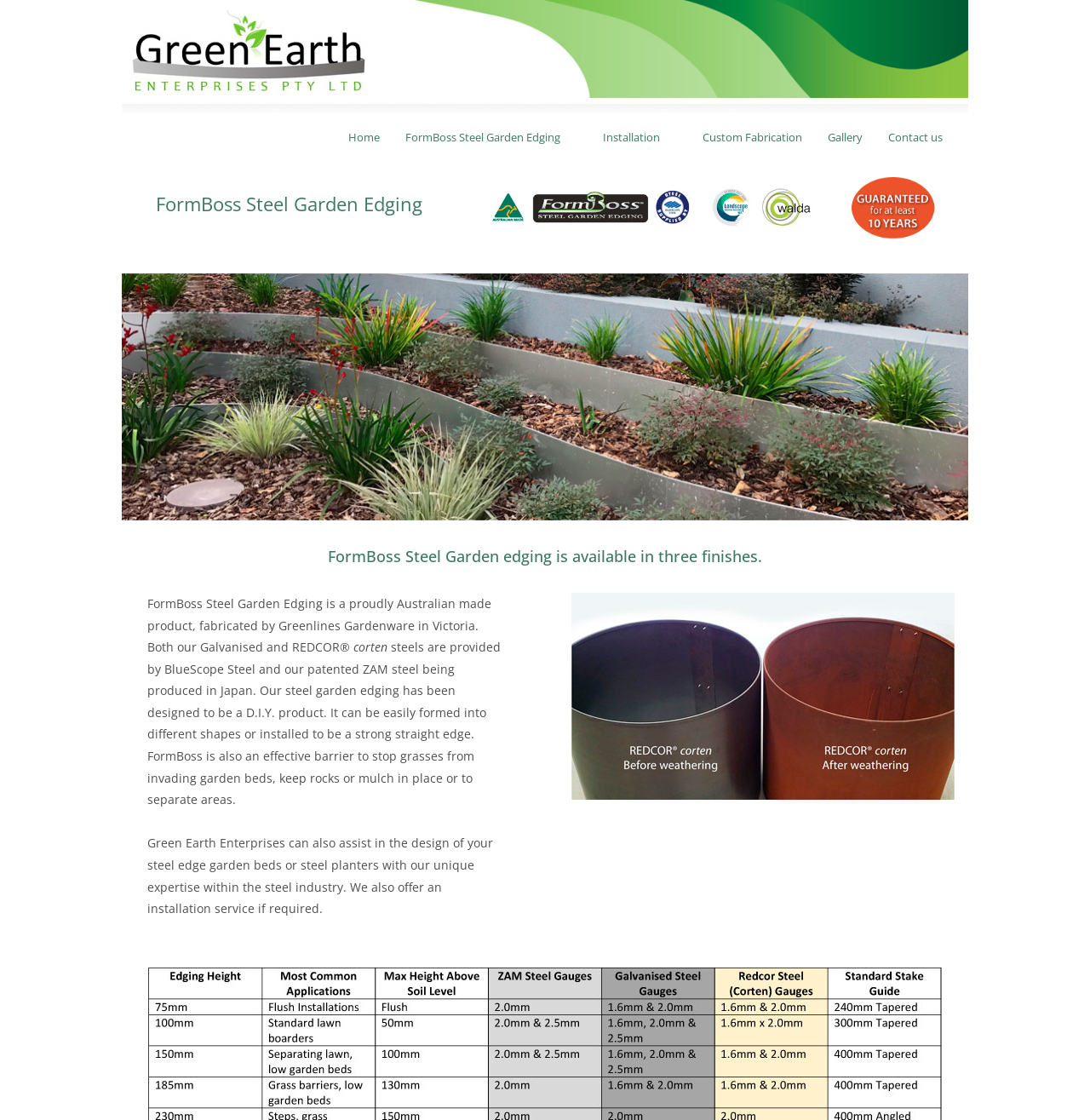Respond to the question below with a single word or phrase:
What is the purpose of FormBoss Steel Garden edging?

Barrier to stop grasses